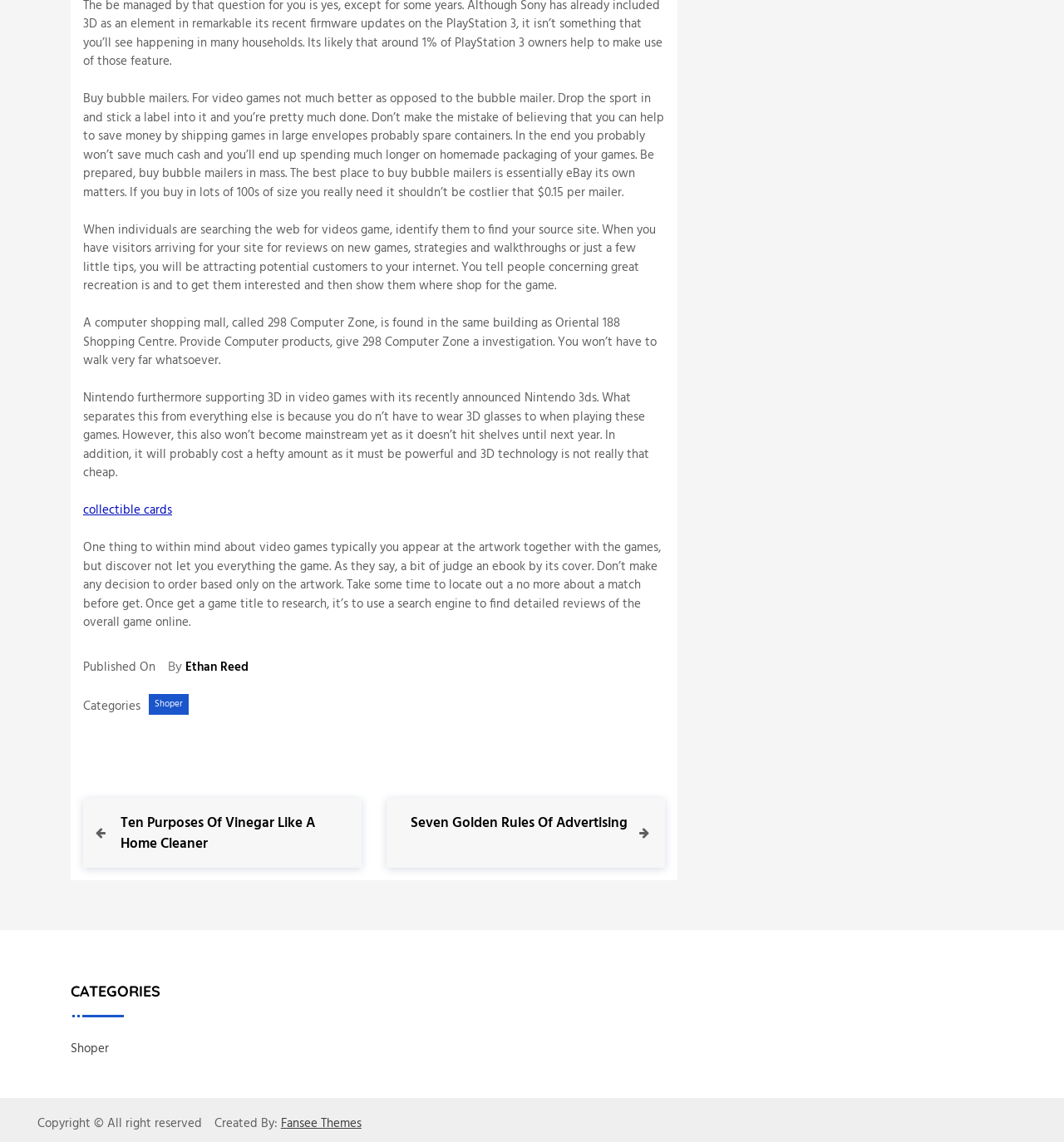Ascertain the bounding box coordinates for the UI element detailed here: "Ethan Reed". The coordinates should be provided as [left, top, right, bottom] with each value being a float between 0 and 1.

[0.174, 0.576, 0.234, 0.593]